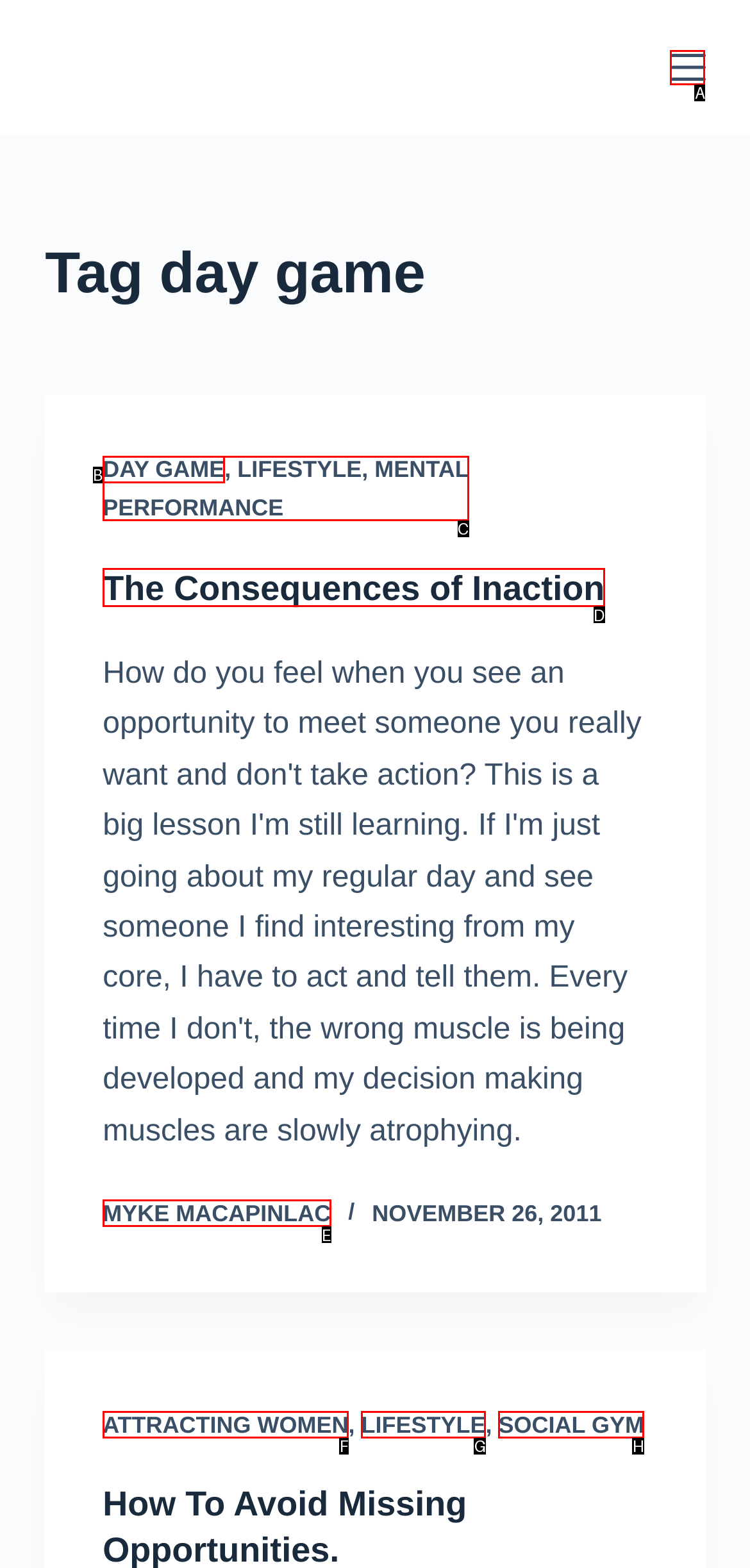Which lettered UI element aligns with this description: Menu
Provide your answer using the letter from the available choices.

A